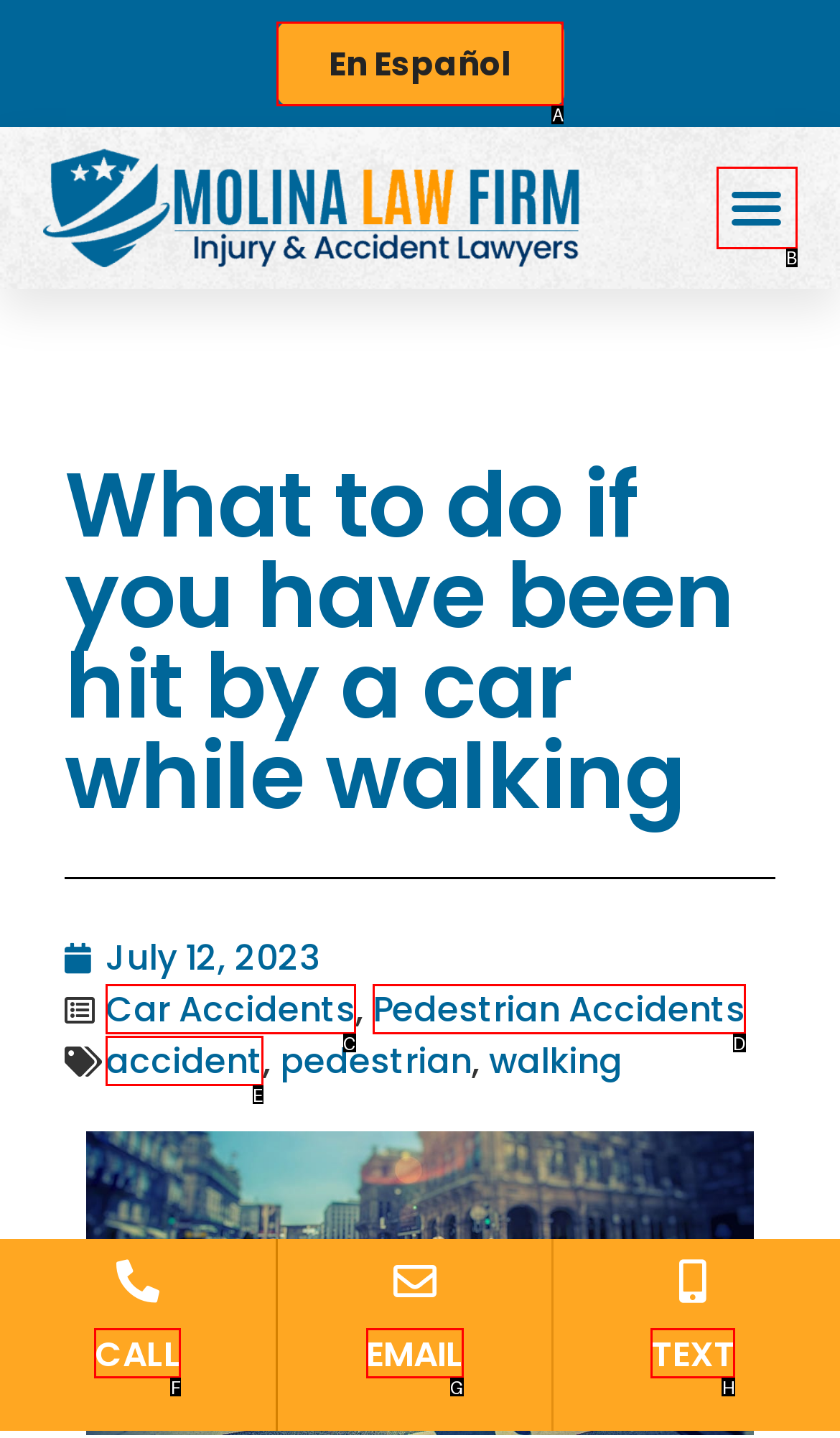Select the right option to accomplish this task: Toggle the menu. Reply with the letter corresponding to the correct UI element.

B